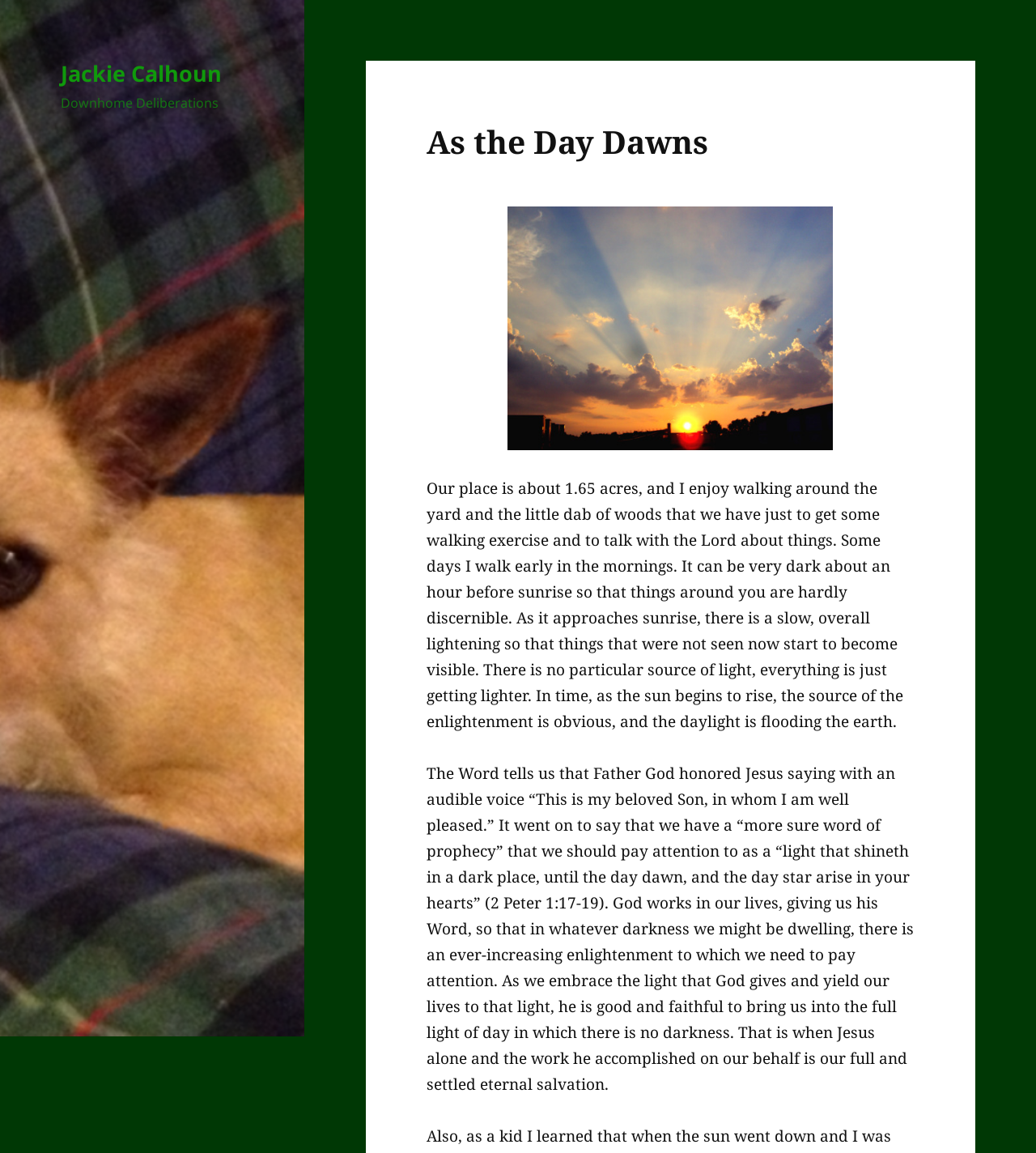What is the biblical reference mentioned in the article?
Analyze the image and provide a thorough answer to the question.

The article mentions a biblical reference, 2 Peter 1:17-19, which talks about God honoring Jesus and the importance of paying attention to the word of prophecy.